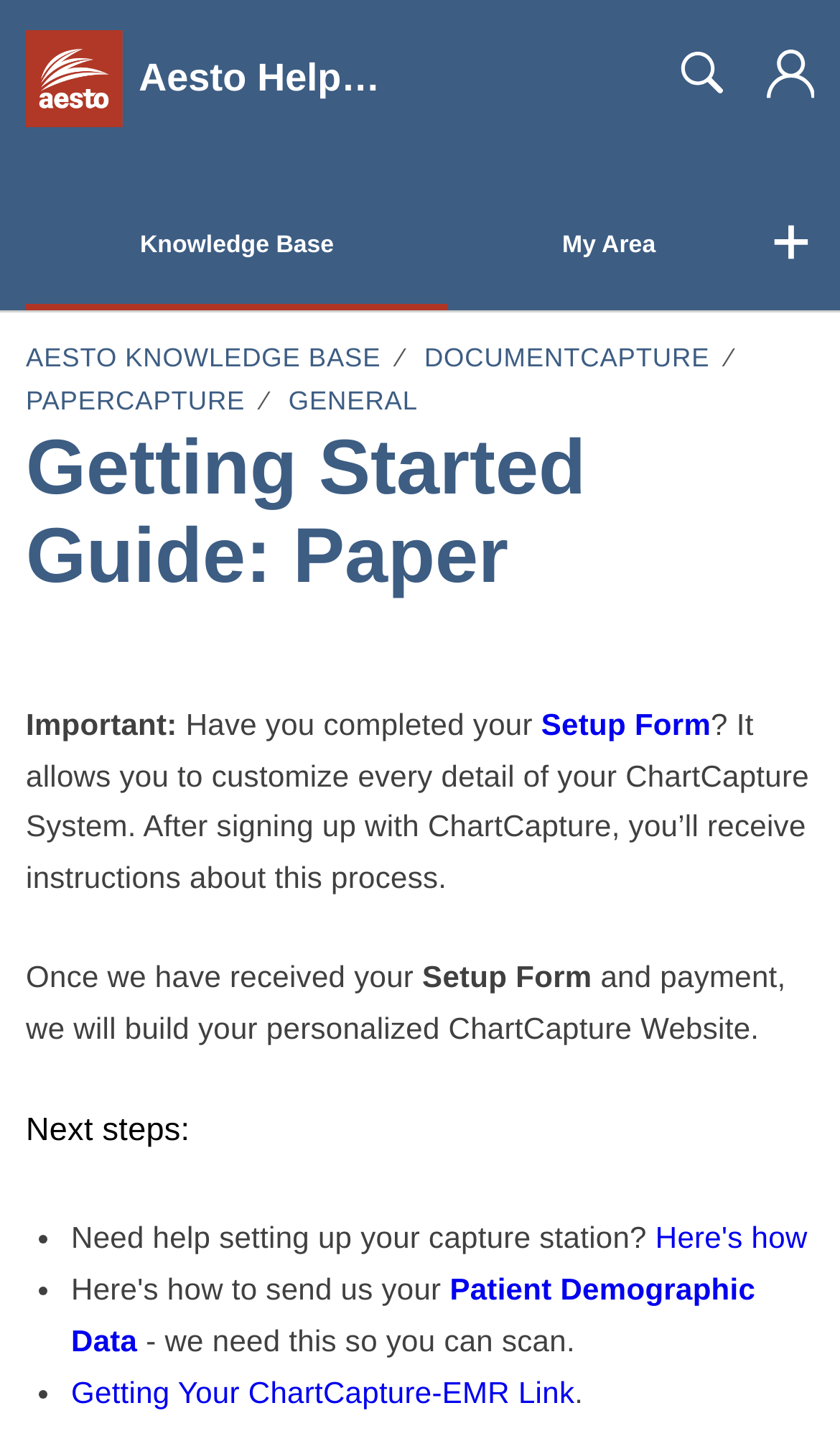Kindly provide the bounding box coordinates of the section you need to click on to fulfill the given instruction: "get help setting up capture station".

[0.78, 0.853, 0.961, 0.877]